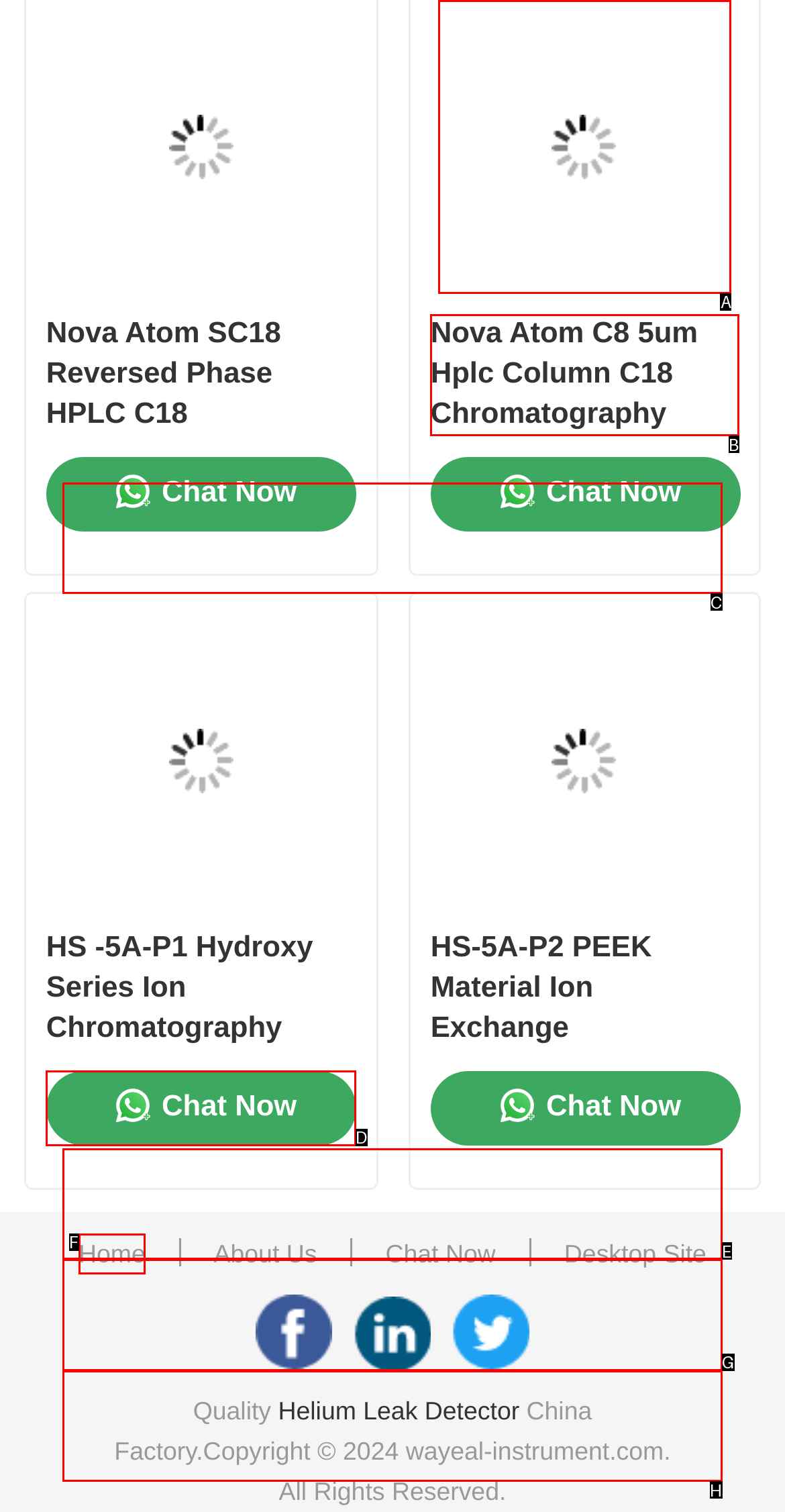Match the option to the description: Products
State the letter of the correct option from the available choices.

C